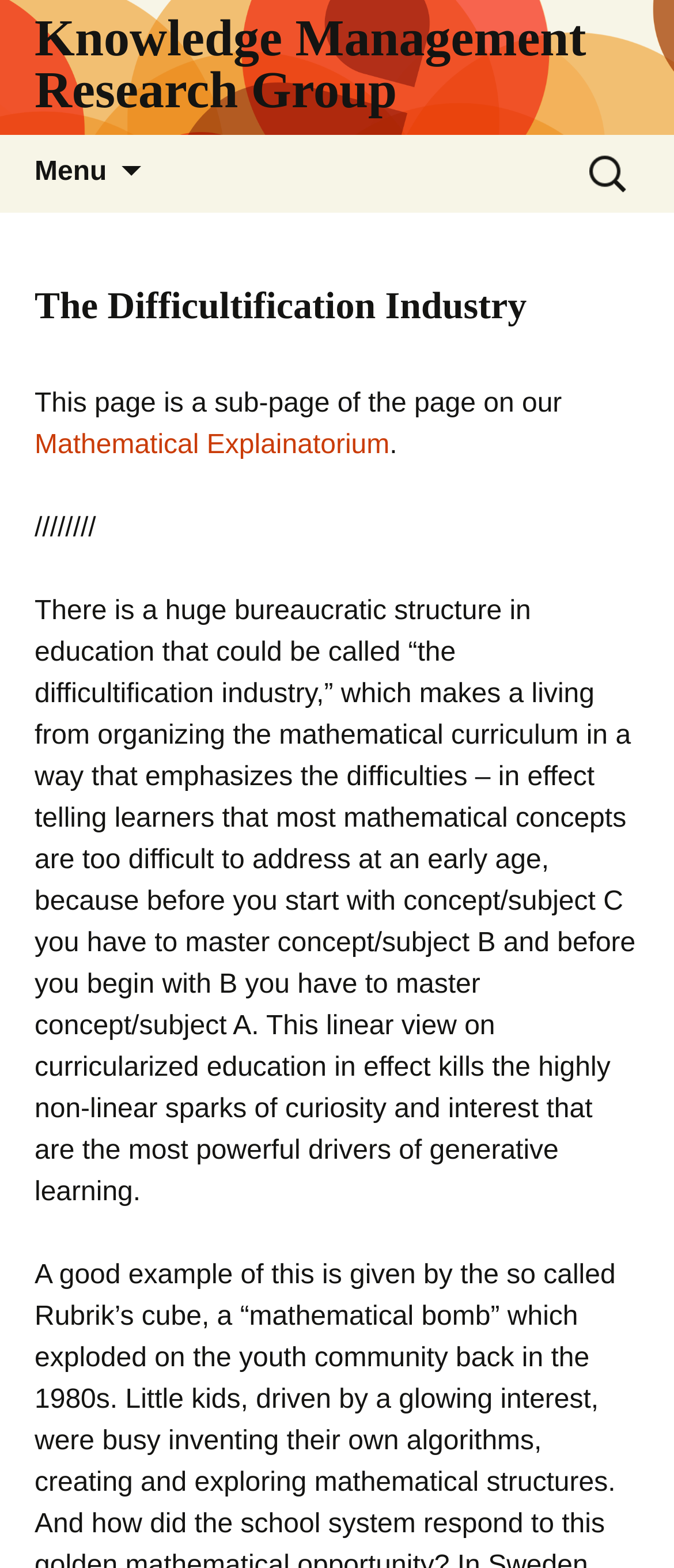What is the name of the research group?
Based on the image, give a concise answer in the form of a single word or short phrase.

Knowledge Management Research Group